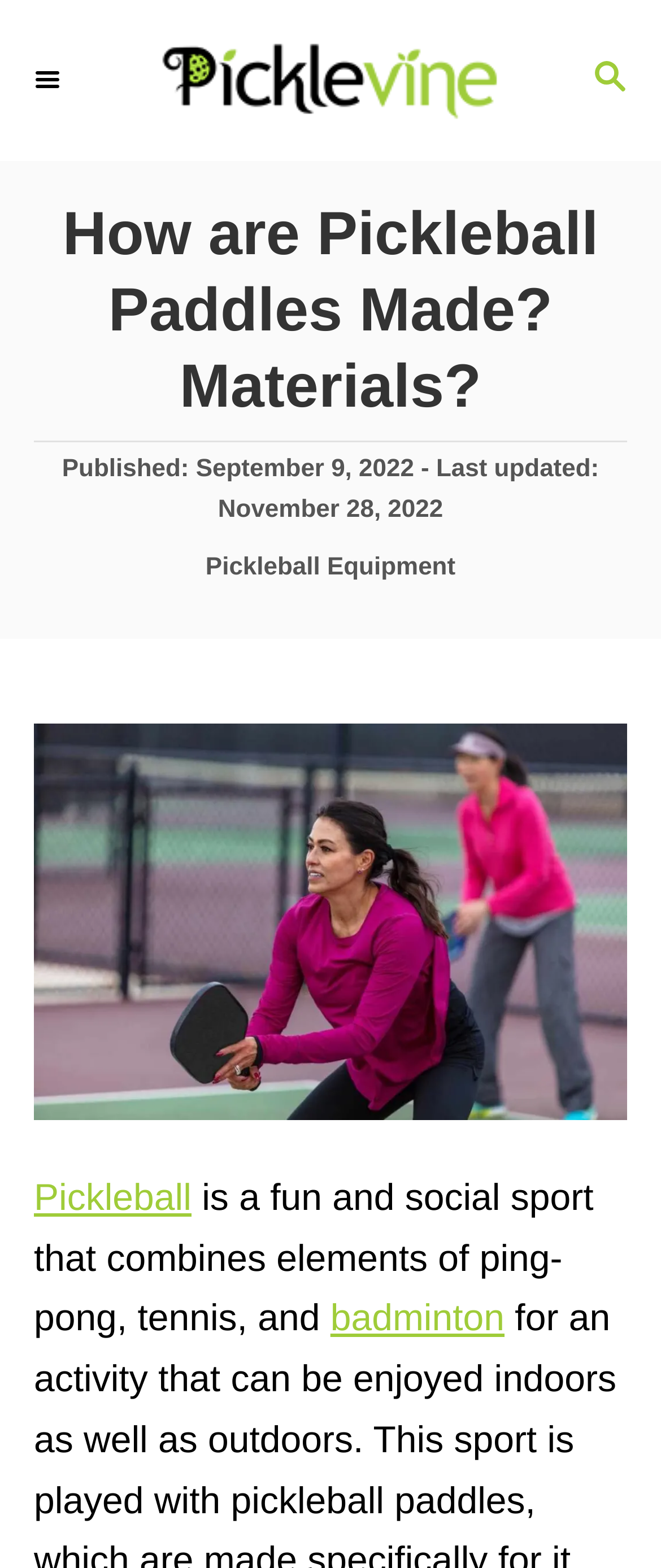Based on the image, provide a detailed response to the question:
When was the article published?

The publication date is mentioned in the article as 'Published: September 9, 2022', which is located below the main heading.